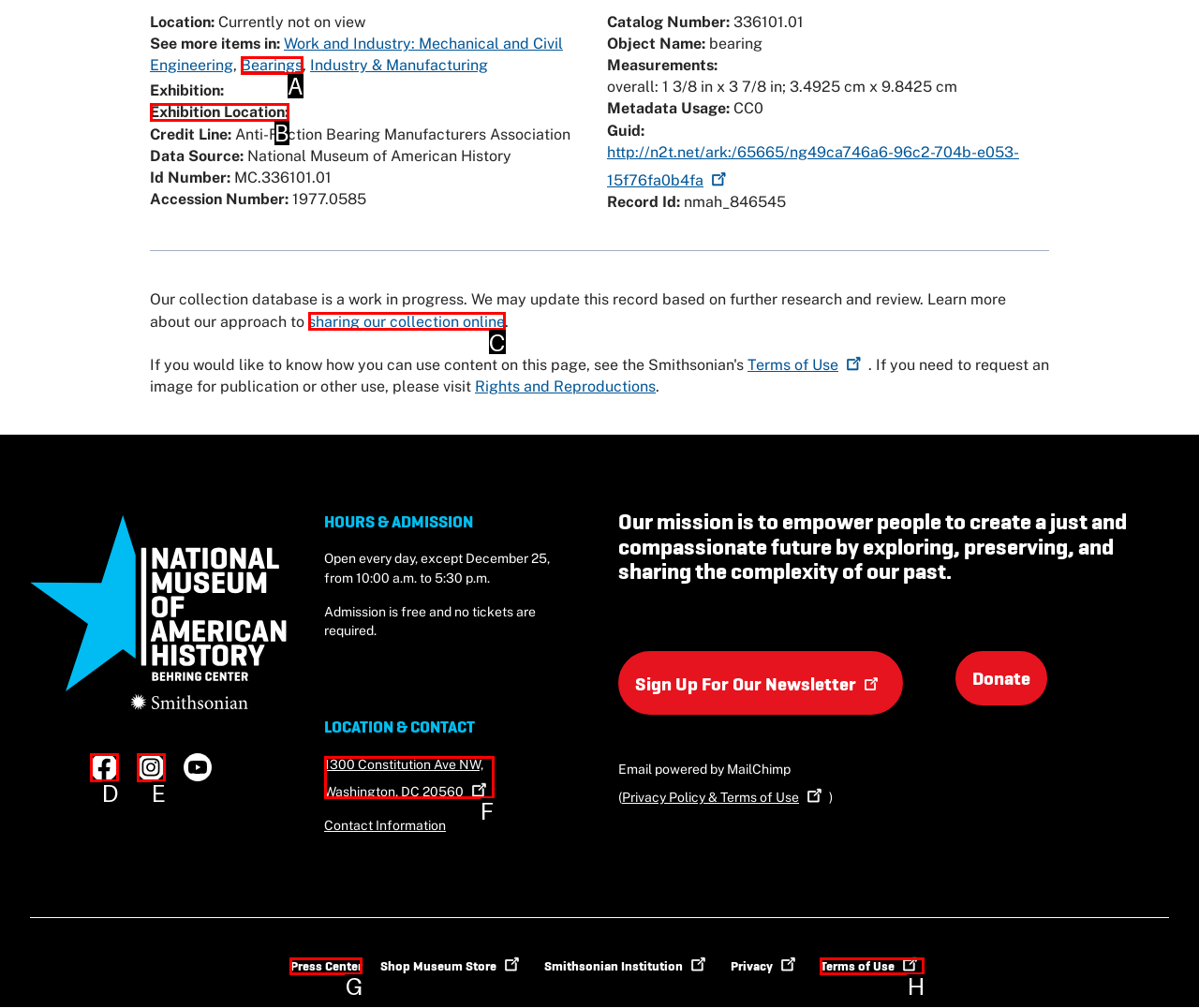From the given options, tell me which letter should be clicked to complete this task: Explore 'Courses'
Answer with the letter only.

None